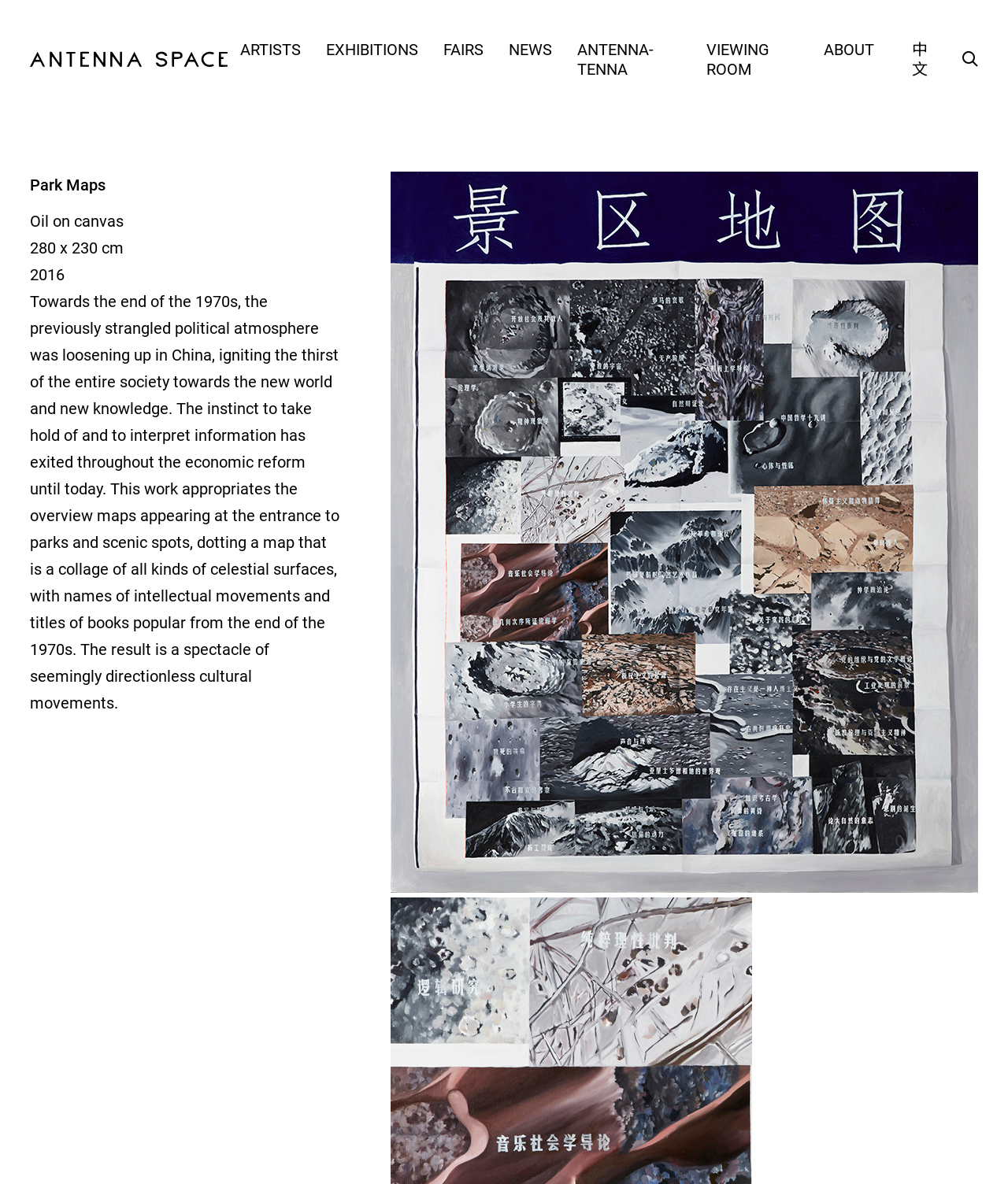Elaborate on the different components and information displayed on the webpage.

The webpage is about Antenna Space, a contemporary art gallery that focuses on young artists. At the top left corner, there is a logo image with a link to the homepage. Below the logo, there is a navigation menu with links to different sections, including ARTISTS, EXHIBITIONS, FAIRS, NEWS, and ABOUT. The menu items are arranged horizontally, with ARTISTS on the left and ABOUT on the right. 

On the right side of the navigation menu, there is a search box with a label "SEARCH". Next to the search box, there is a link to switch the language to Chinese.

Below the navigation menu, there is a heading "Park Maps" that spans across the top half of the page. Under the heading, there are three lines of text describing an artwork, including the medium, size, and year created. Below the text, there is a longer paragraph describing the artwork, which appears to be a map with various intellectual movements and book titles from the late 1970s.

On the right side of the page, there is a large image of the artwork "Park Maps", which takes up most of the page's width and height. The image is a collage of celestial surfaces with names of intellectual movements and book titles.